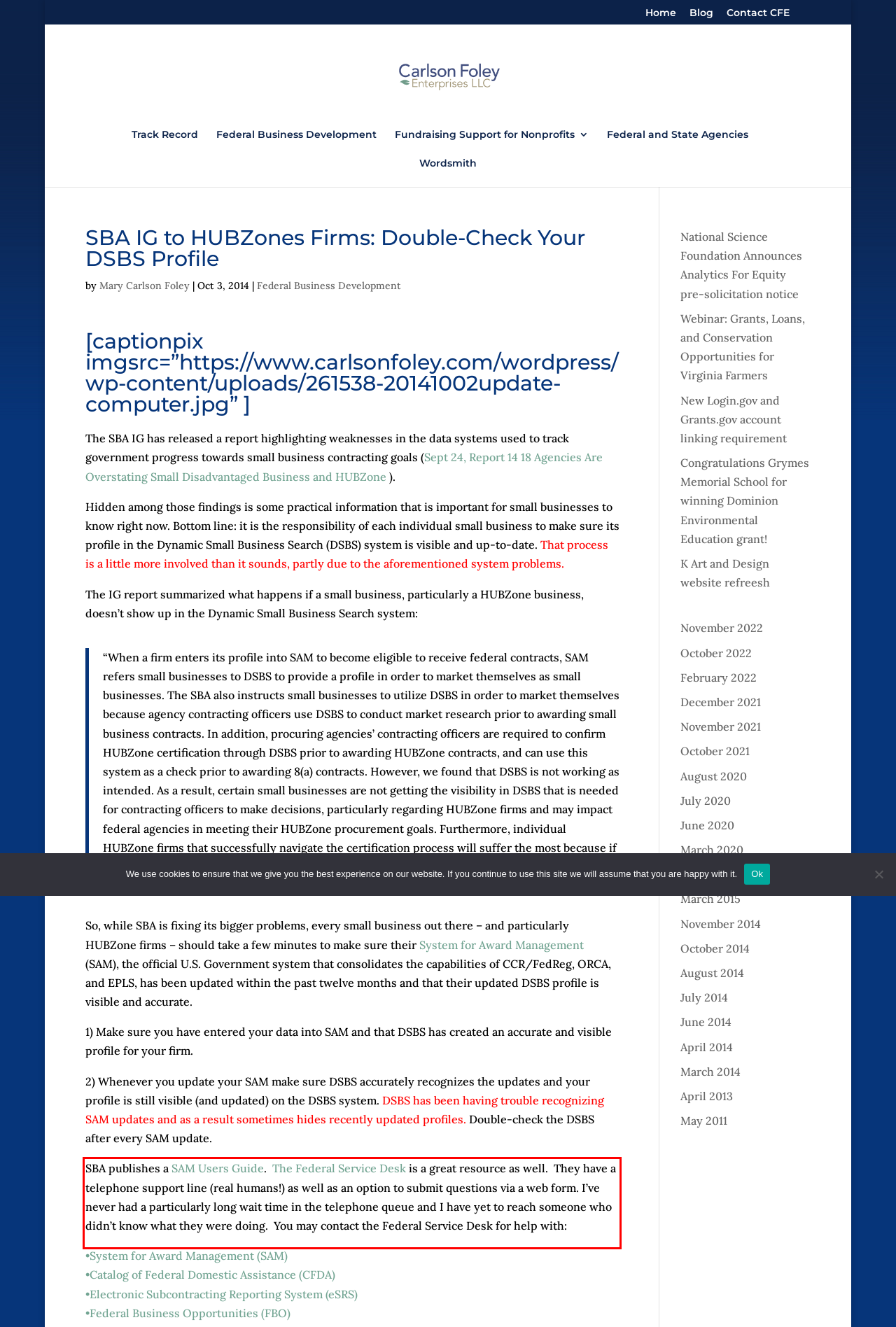Please identify and extract the text content from the UI element encased in a red bounding box on the provided webpage screenshot.

SBA publishes a SAM Users Guide. The Federal Service Desk is a great resource as well. They have a telephone support line (real humans!) as well as an option to submit questions via a web form. I’ve never had a particularly long wait time in the telephone queue and I have yet to reach someone who didn’t know what they were doing. You may contact the Federal Service Desk for help with: